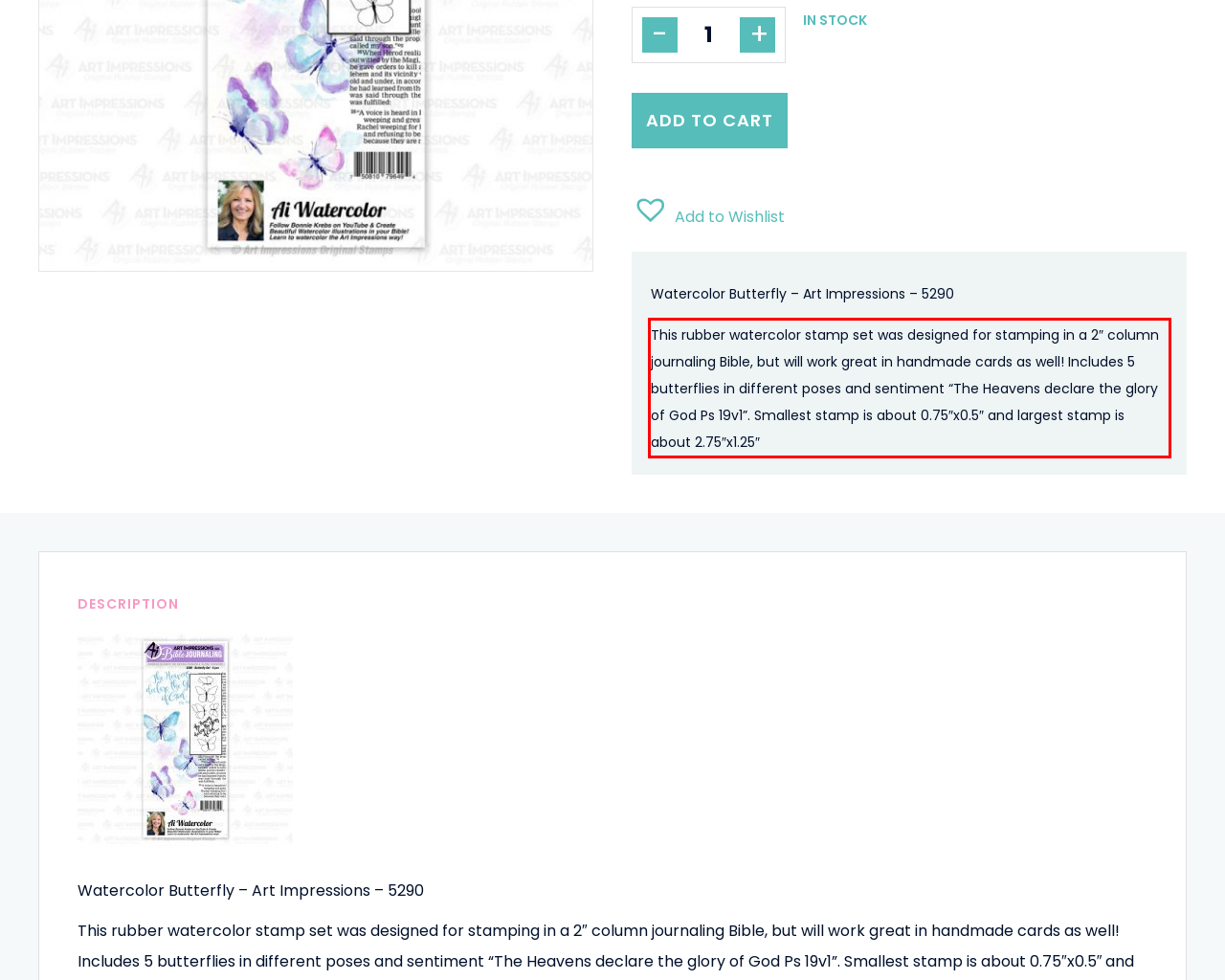Examine the webpage screenshot and use OCR to obtain the text inside the red bounding box.

This rubber watercolor stamp set was designed for stamping in a 2″ column journaling Bible, but will work great in handmade cards as well! Includes 5 butterflies in different poses and sentiment “The Heavens declare the glory of God Ps 19v1”. Smallest stamp is about 0.75″x0.5″ and largest stamp is about 2.75″x1.25″